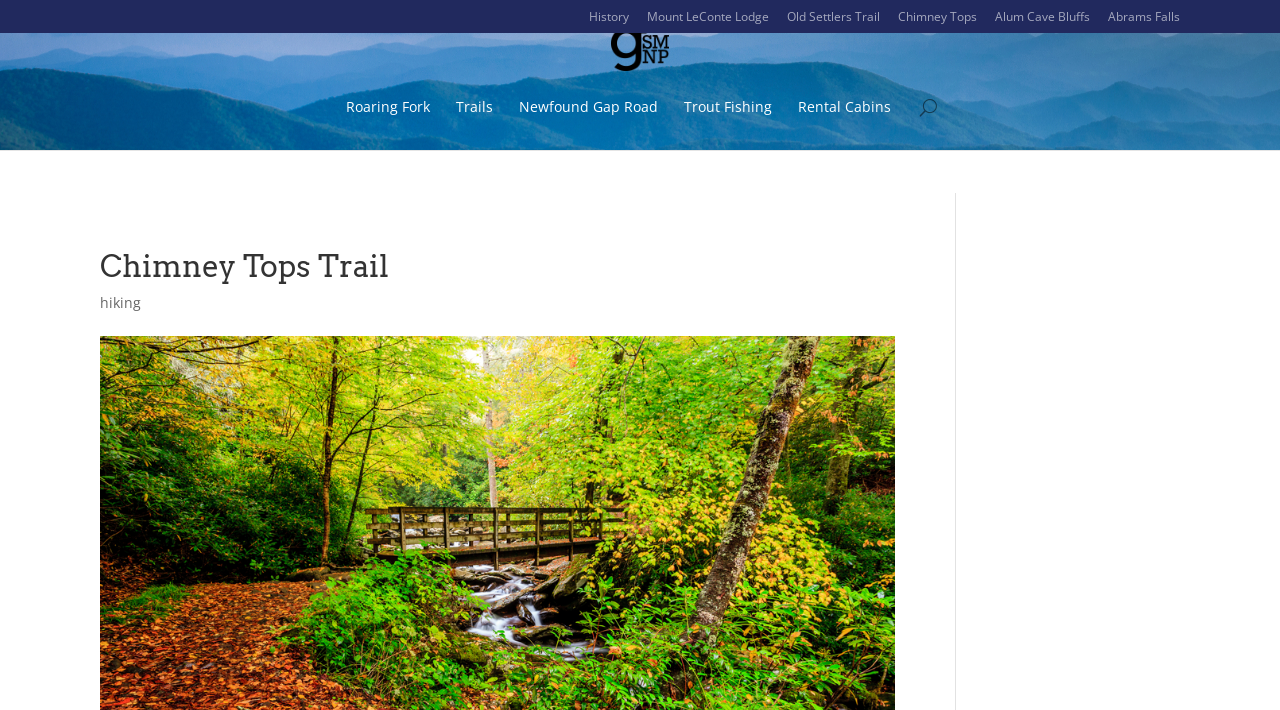Find the bounding box coordinates for the UI element that matches this description: "Newfound Gap Road".

[0.405, 0.18, 0.514, 0.232]